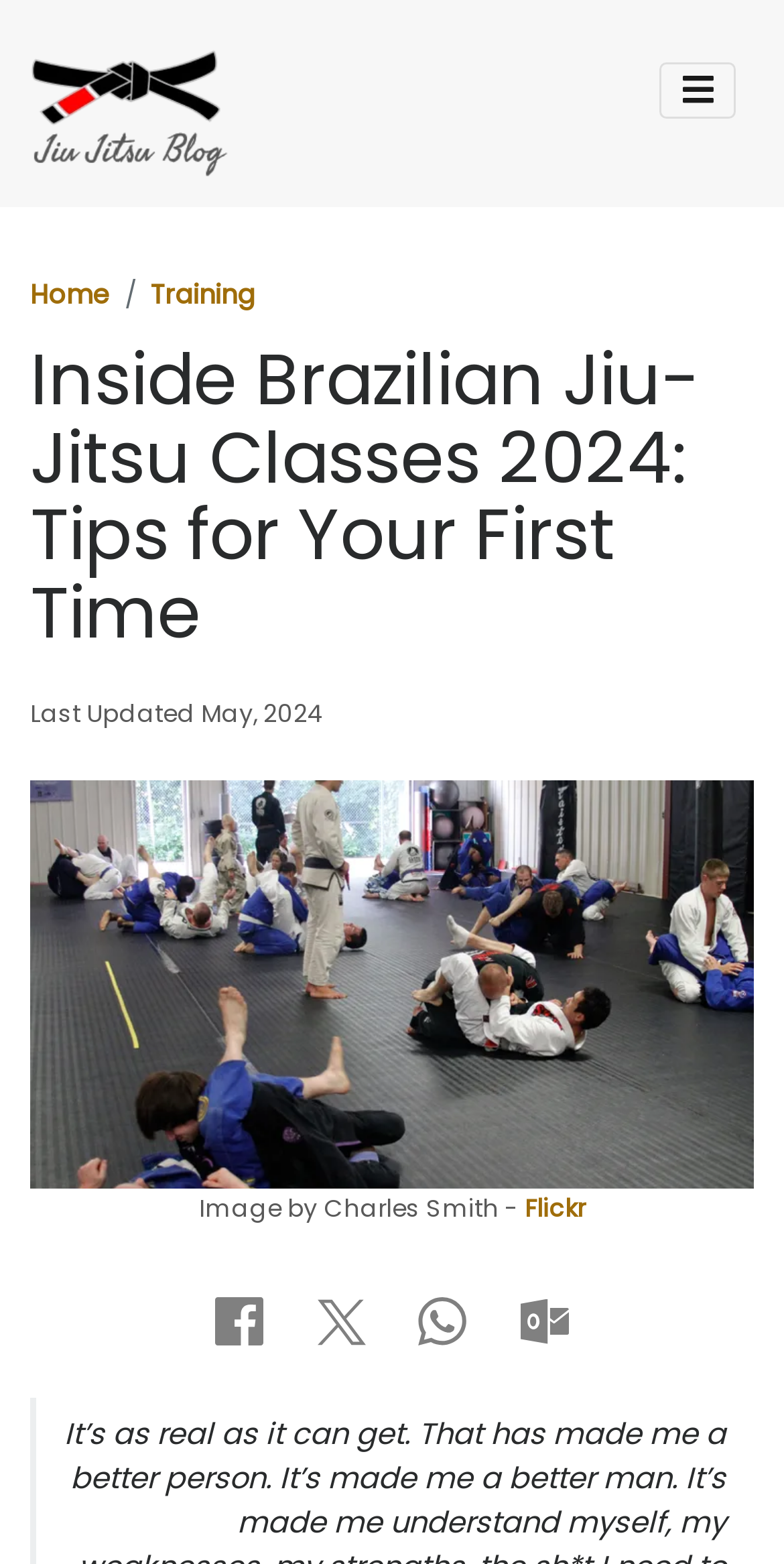Please provide a comprehensive response to the question below by analyzing the image: 
How many social media sharing options are available?

I counted the number of social media sharing options available at the bottom of the webpage, which are 'Share on Facebook', 'Share on X', 'WhatsApp', and 'Email'.